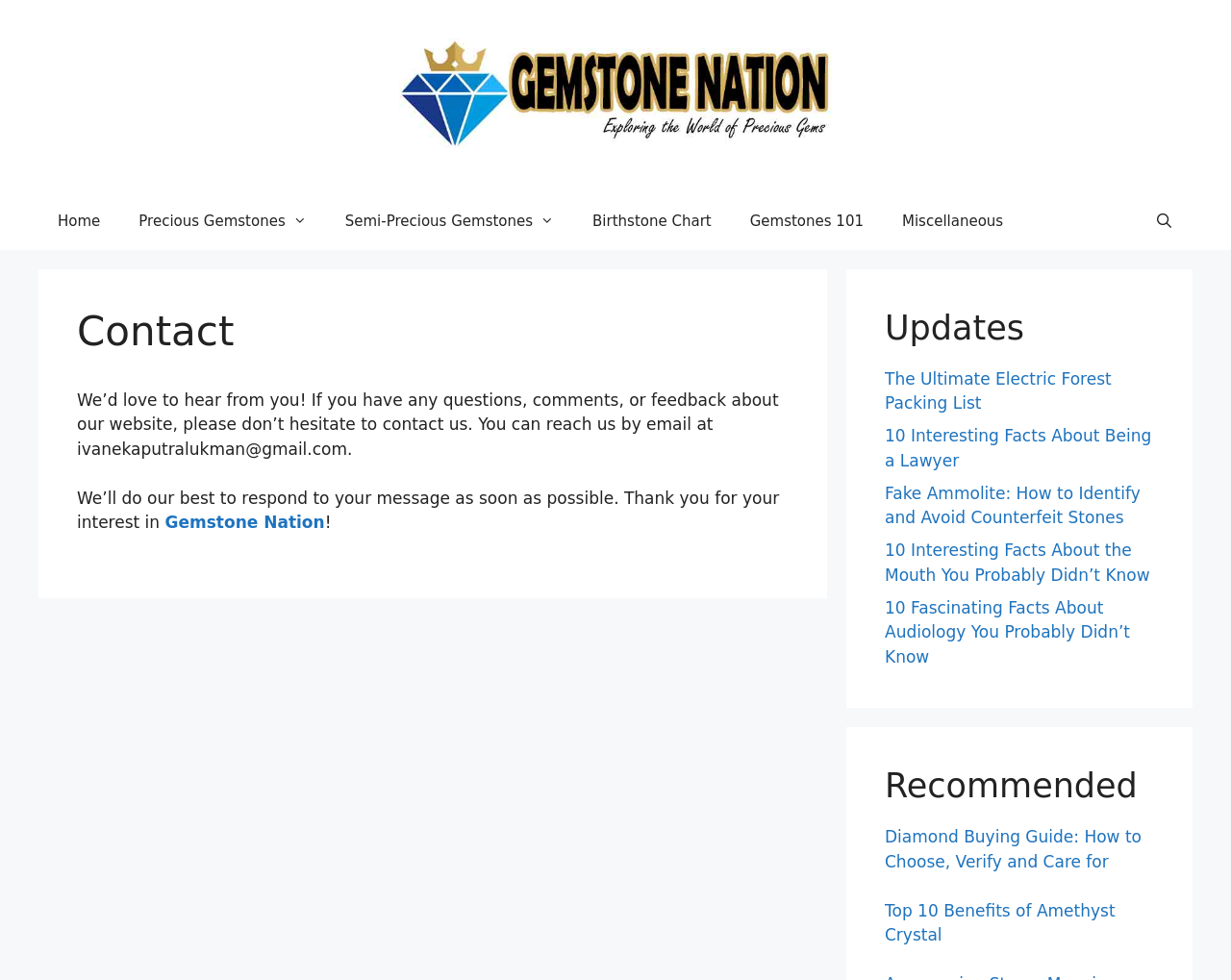How can you contact the website?
Answer the question with a single word or phrase by looking at the picture.

By email